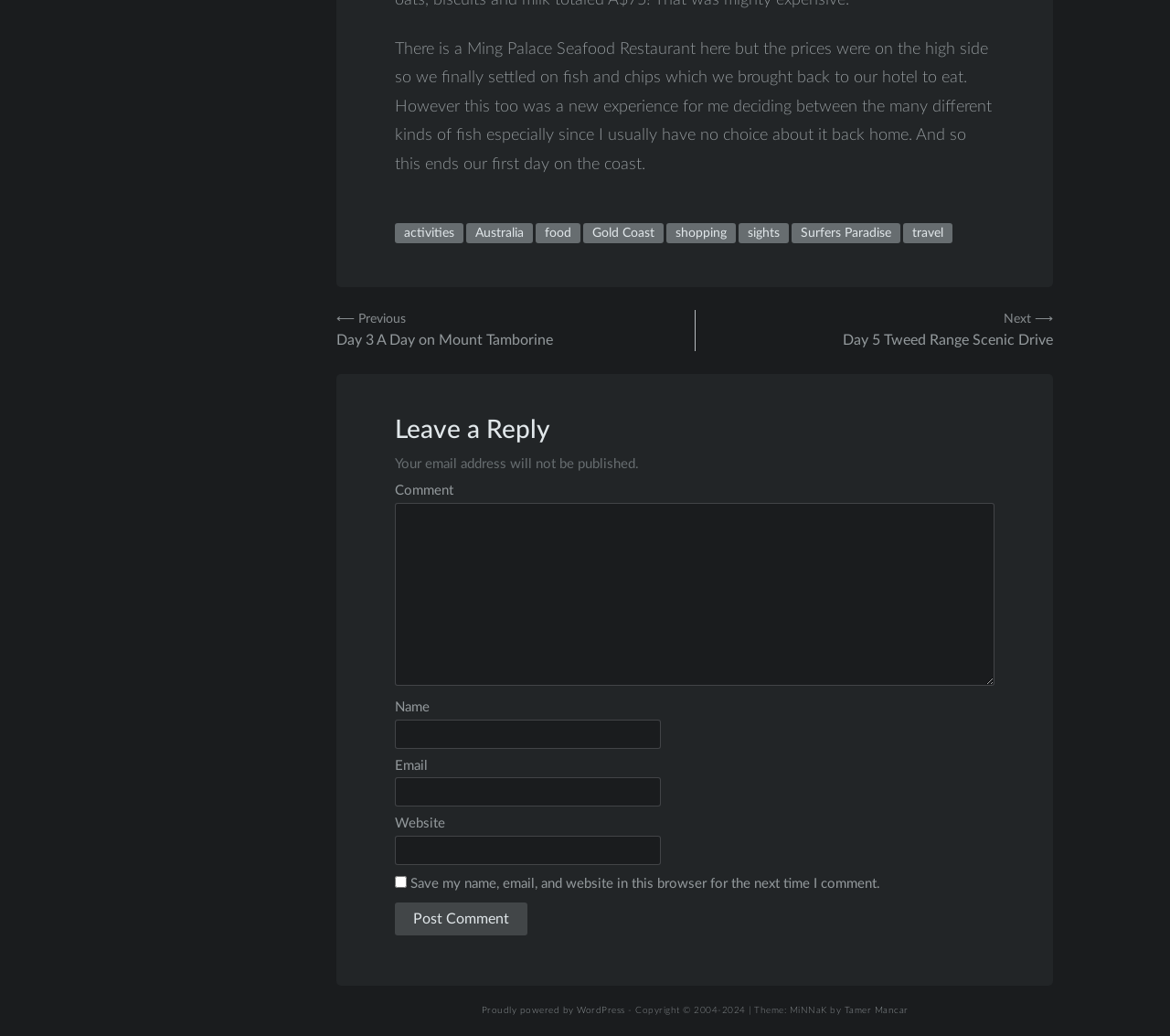Locate the bounding box of the UI element based on this description: "jewelry". Provide four float numbers between 0 and 1 as [left, top, right, bottom].

None